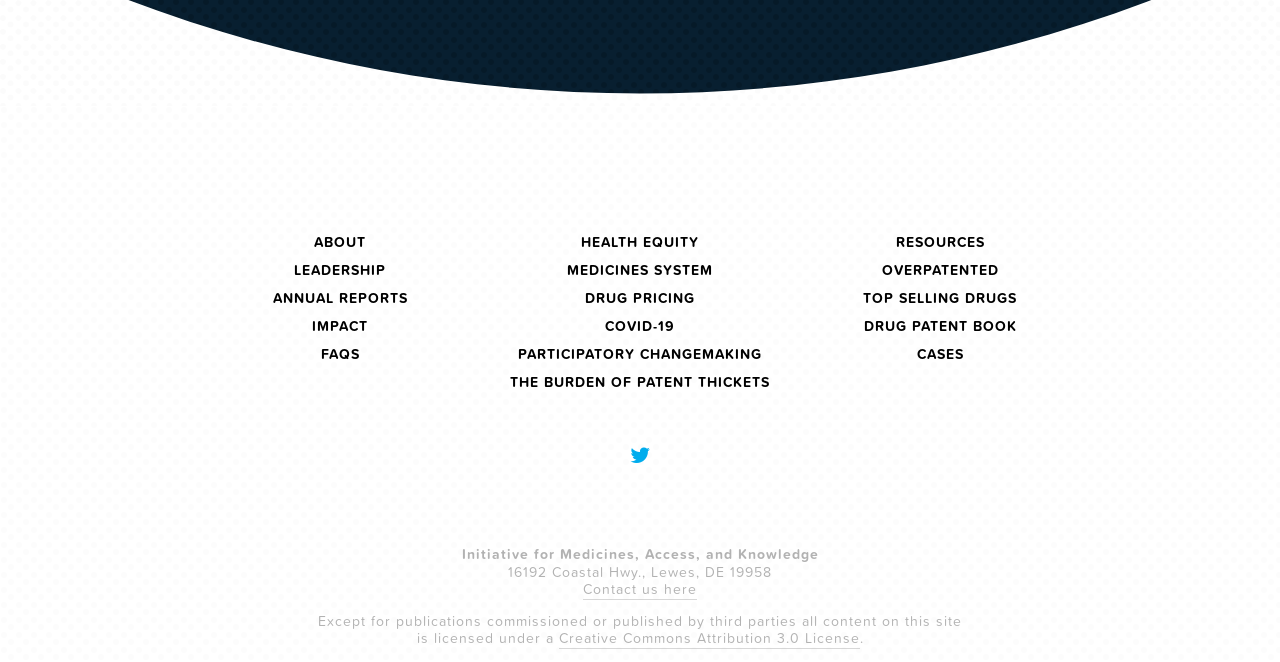Locate the bounding box coordinates of the item that should be clicked to fulfill the instruction: "Learn about HEALTH EQUITY".

[0.454, 0.344, 0.546, 0.386]